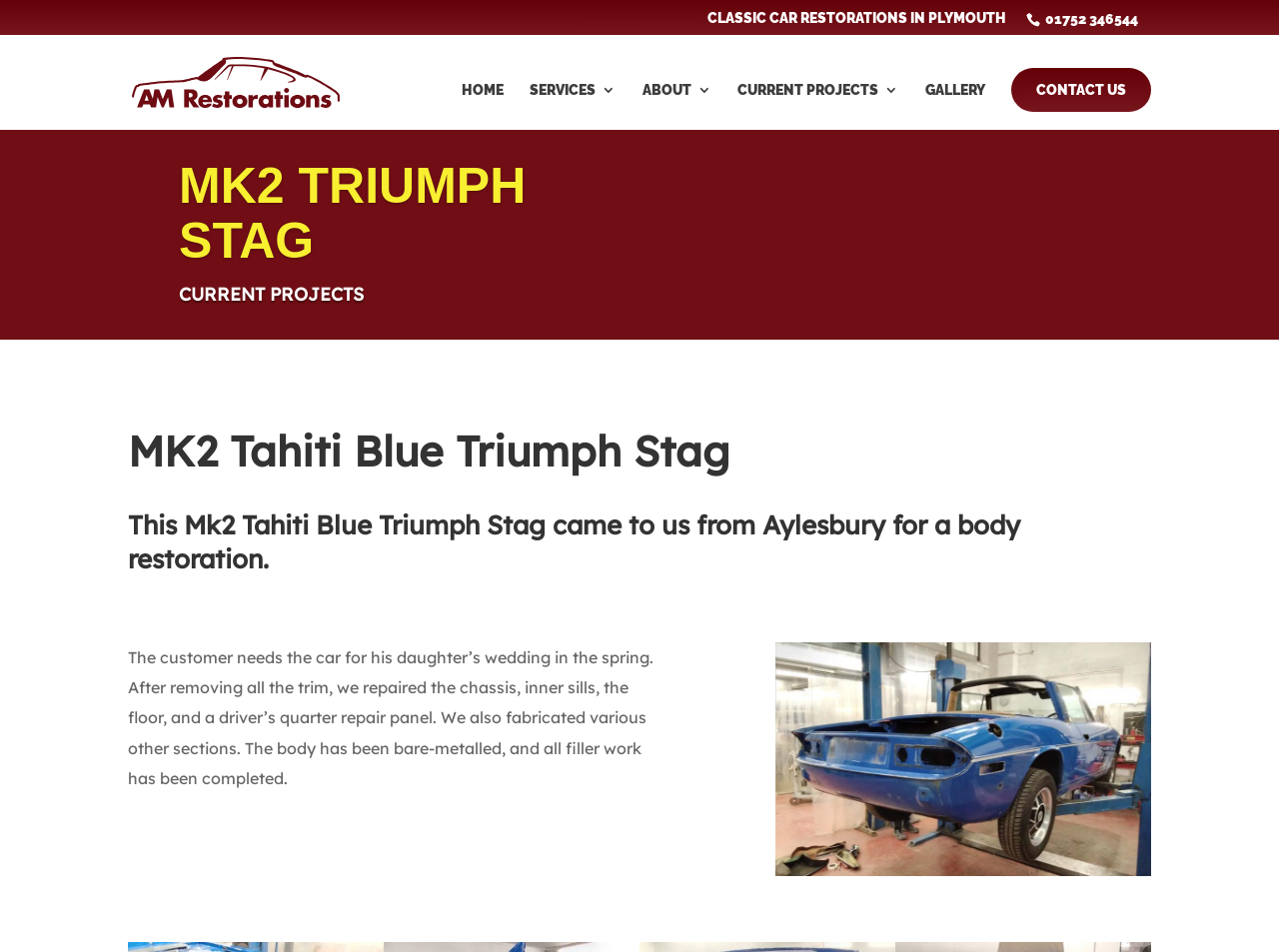What is the color of the Triumph Stag?
Using the image as a reference, give an elaborate response to the question.

The question can be answered by looking at the heading 'MK2 Tahiti Blue Triumph Stag' which indicates the color of the car.